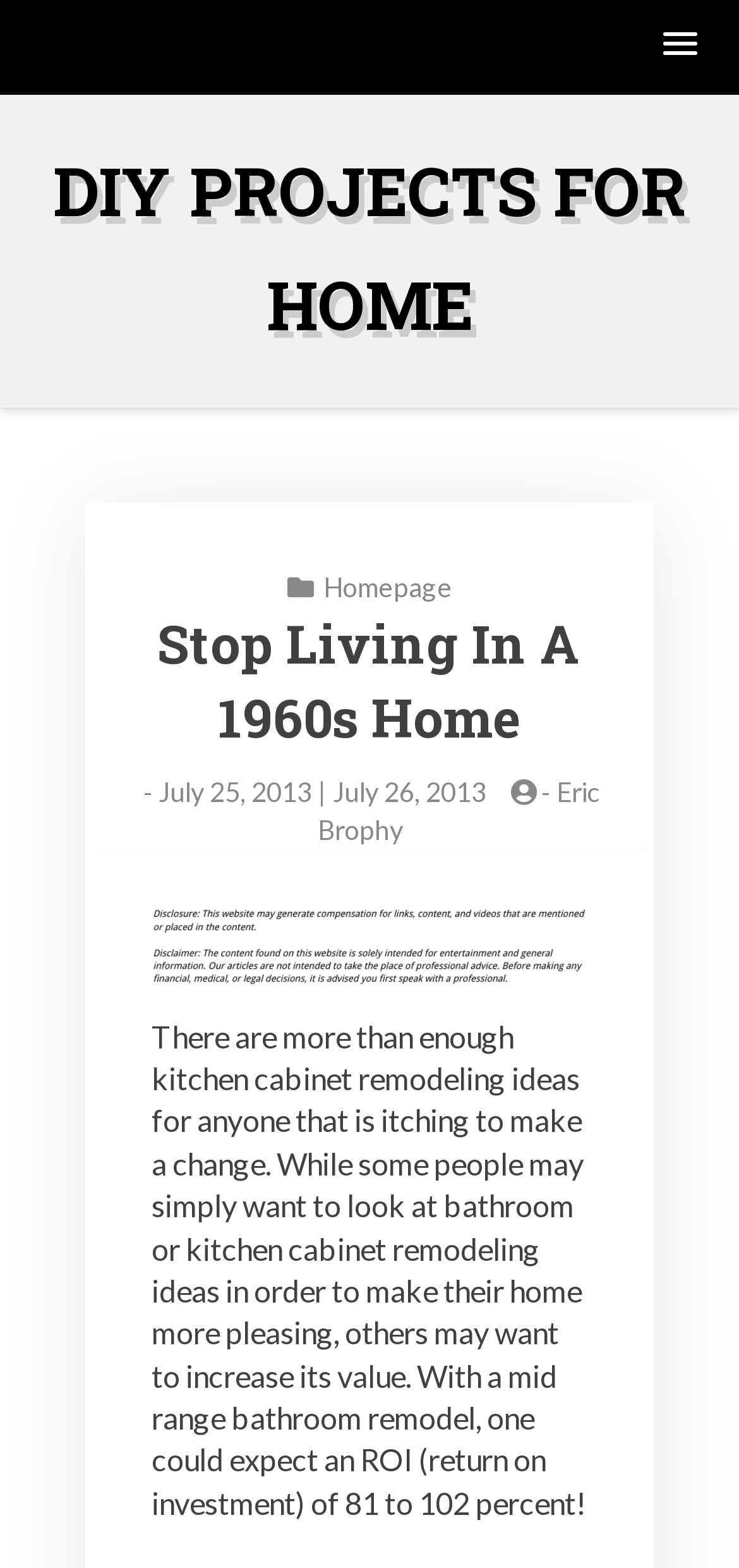What is the date of this article? Examine the screenshot and reply using just one word or a brief phrase.

July 25, 2013 | July 26, 2013